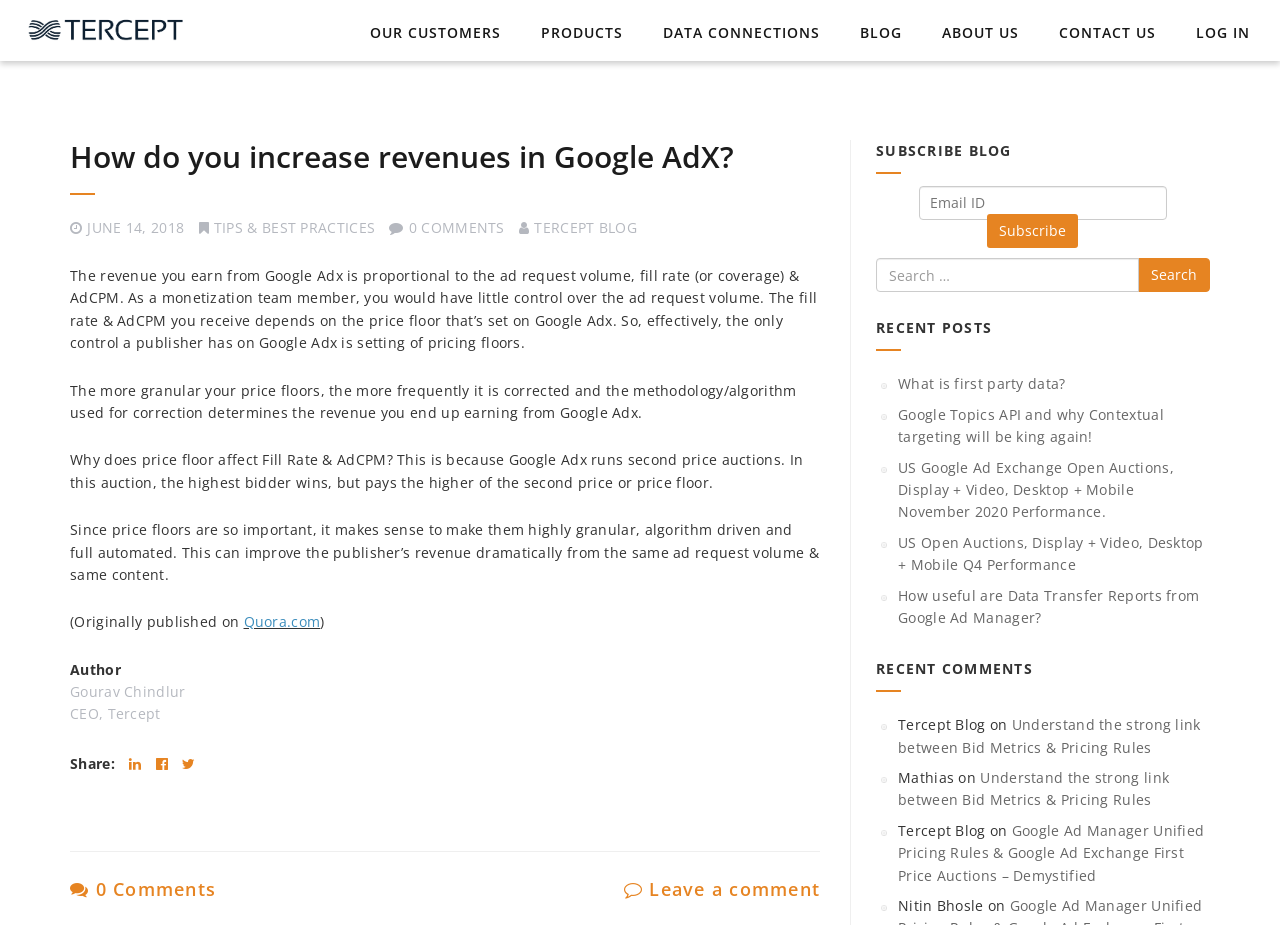Using the webpage screenshot, find the UI element described by What is first party data?. Provide the bounding box coordinates in the format (top-left x, top-left y, bottom-right x, bottom-right y), ensuring all values are floating point numbers between 0 and 1.

[0.702, 0.405, 0.832, 0.425]